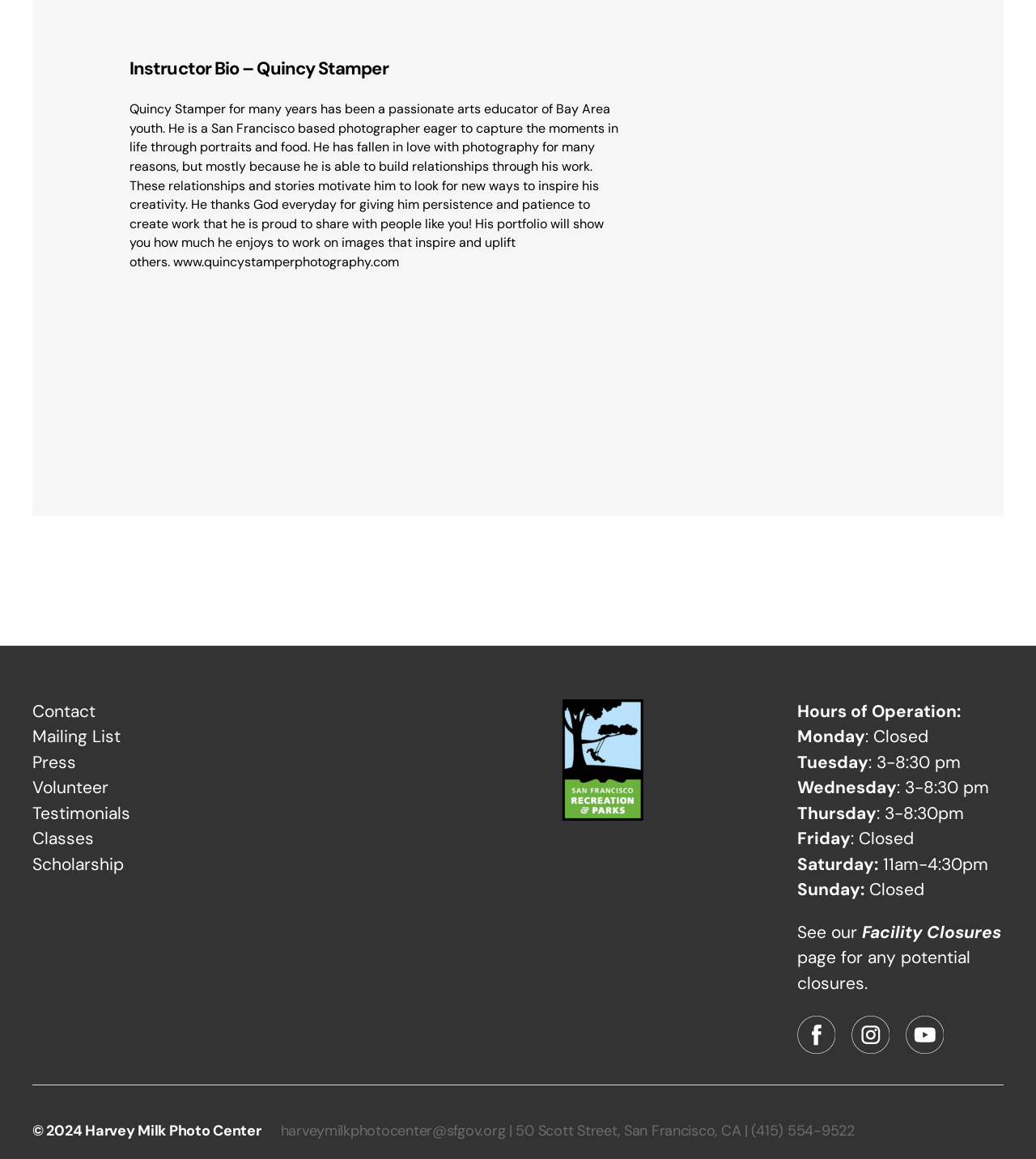What is the email address of the Harvey Milk Photo Center?
Offer a detailed and exhaustive answer to the question.

The email address is mentioned in the StaticText element at the bottom of the webpage, along with the address and phone number of the Harvey Milk Photo Center.